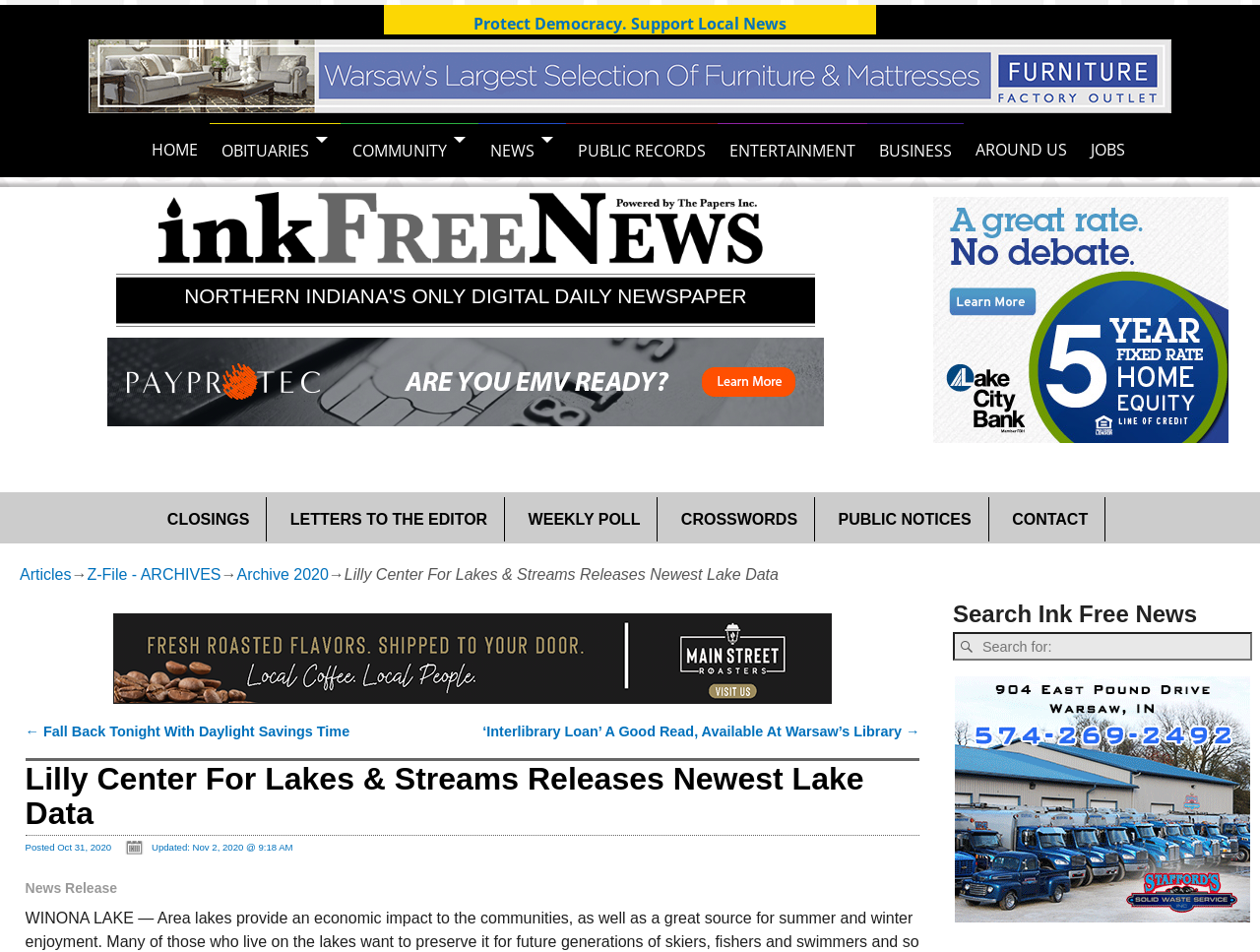Please determine the bounding box coordinates for the UI element described here. Use the format (top-left x, top-left y, bottom-right x, bottom-right y) with values bounded between 0 and 1: Crosswords

[0.527, 0.523, 0.647, 0.569]